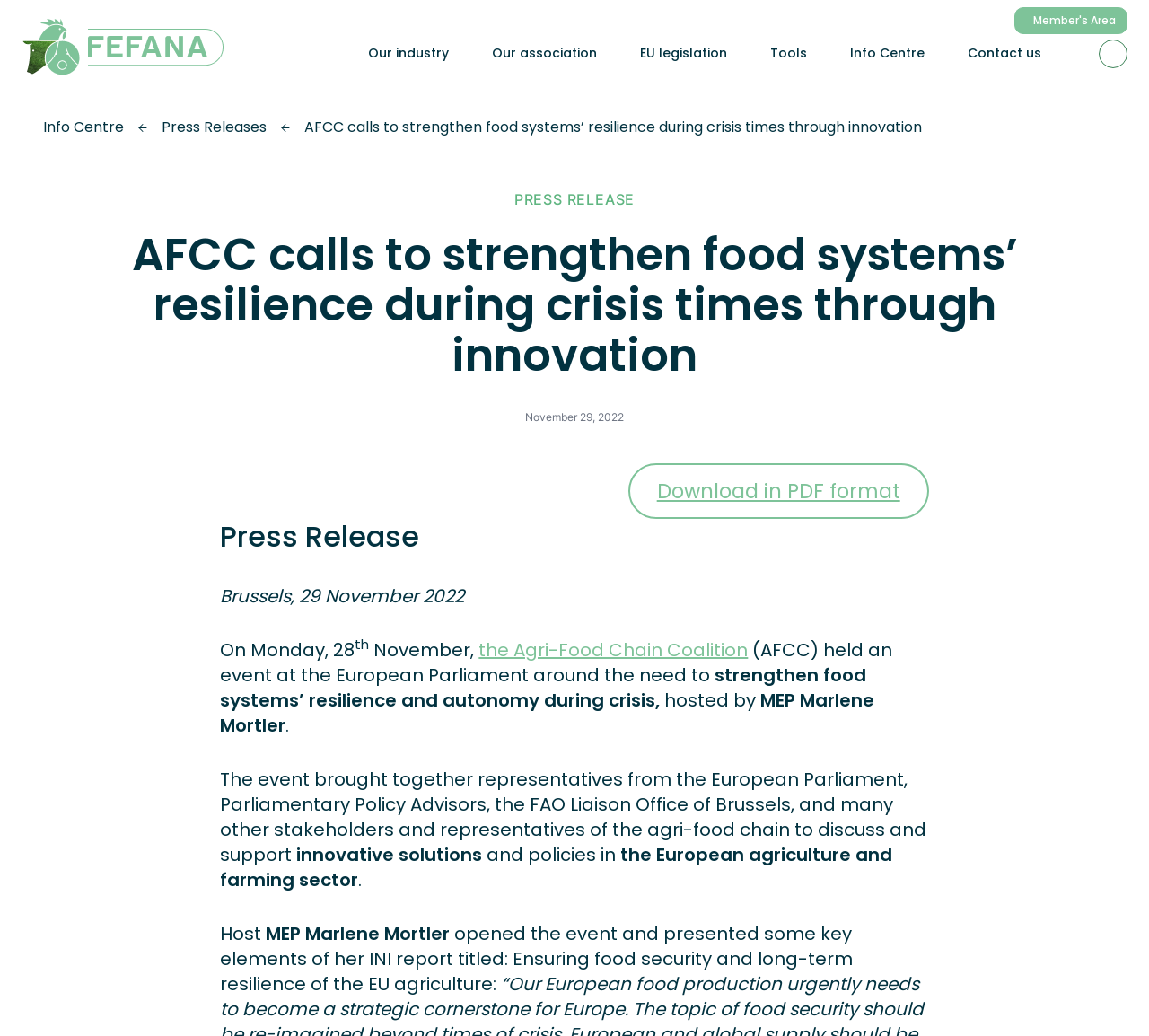Please find the bounding box coordinates of the element that you should click to achieve the following instruction: "Click on the 'Tools' link". The coordinates should be presented as four float numbers between 0 and 1: [left, top, right, bottom].

[0.67, 0.017, 0.709, 0.087]